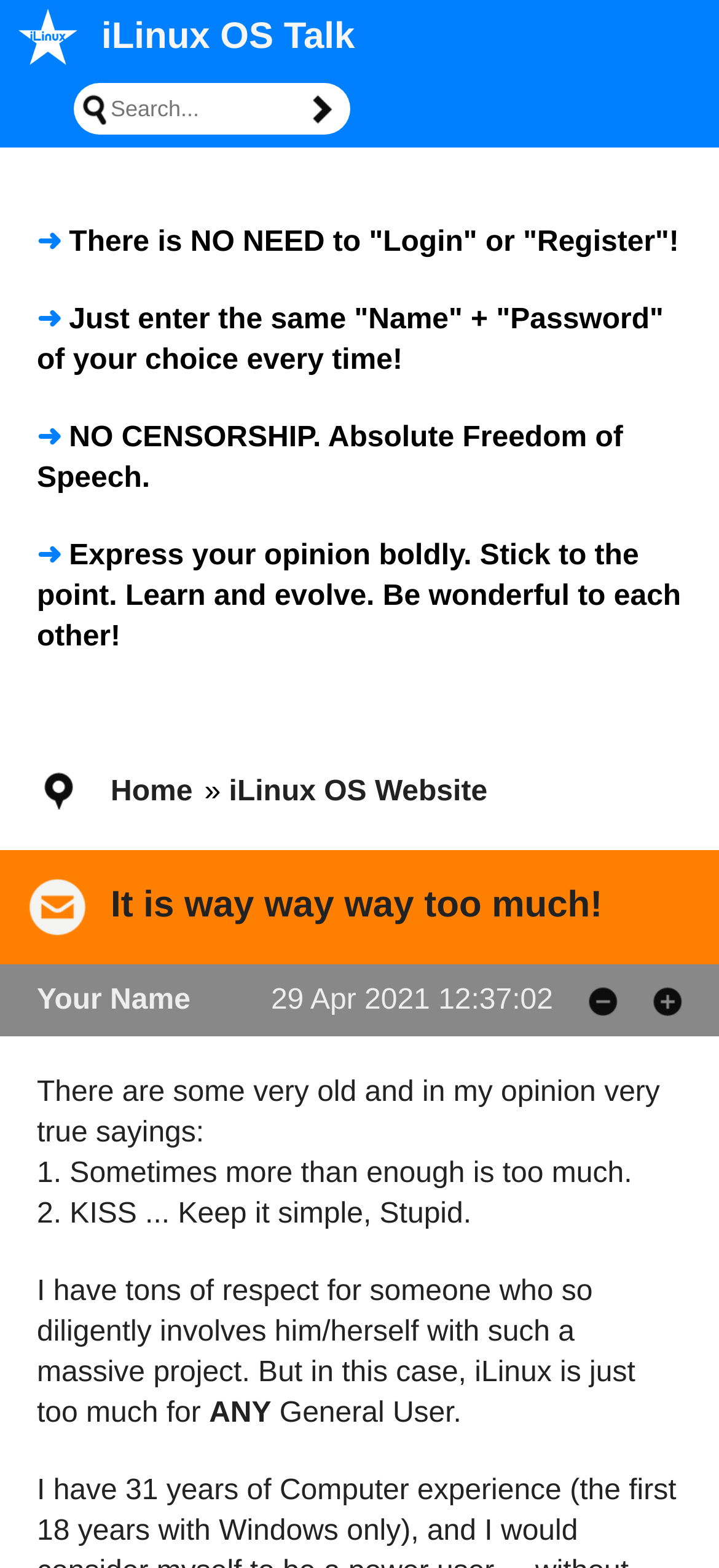Identify the headline of the webpage and generate its text content.

iLinux OS Talk